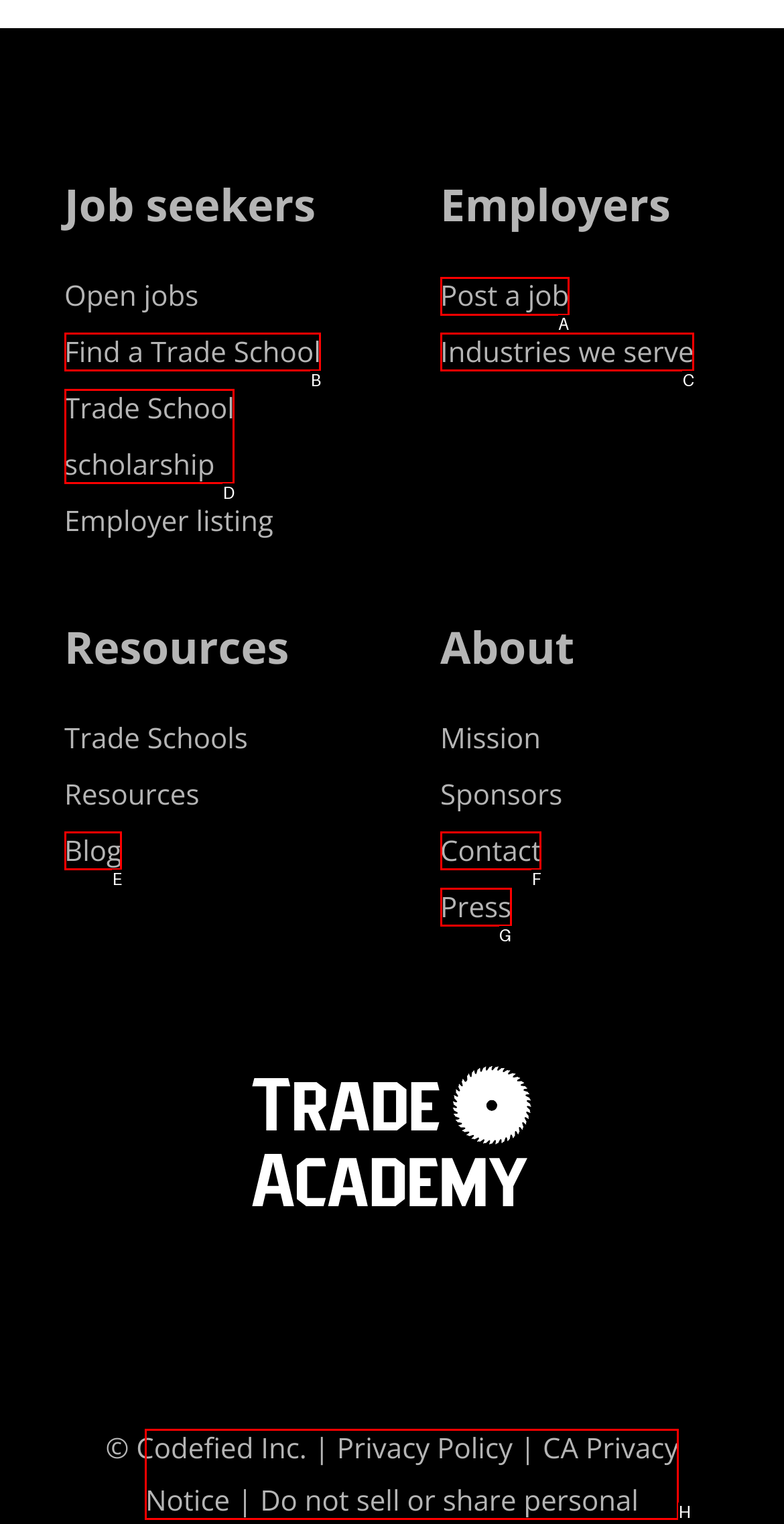Identify the correct option to click in order to accomplish the task: Post a job Provide your answer with the letter of the selected choice.

A